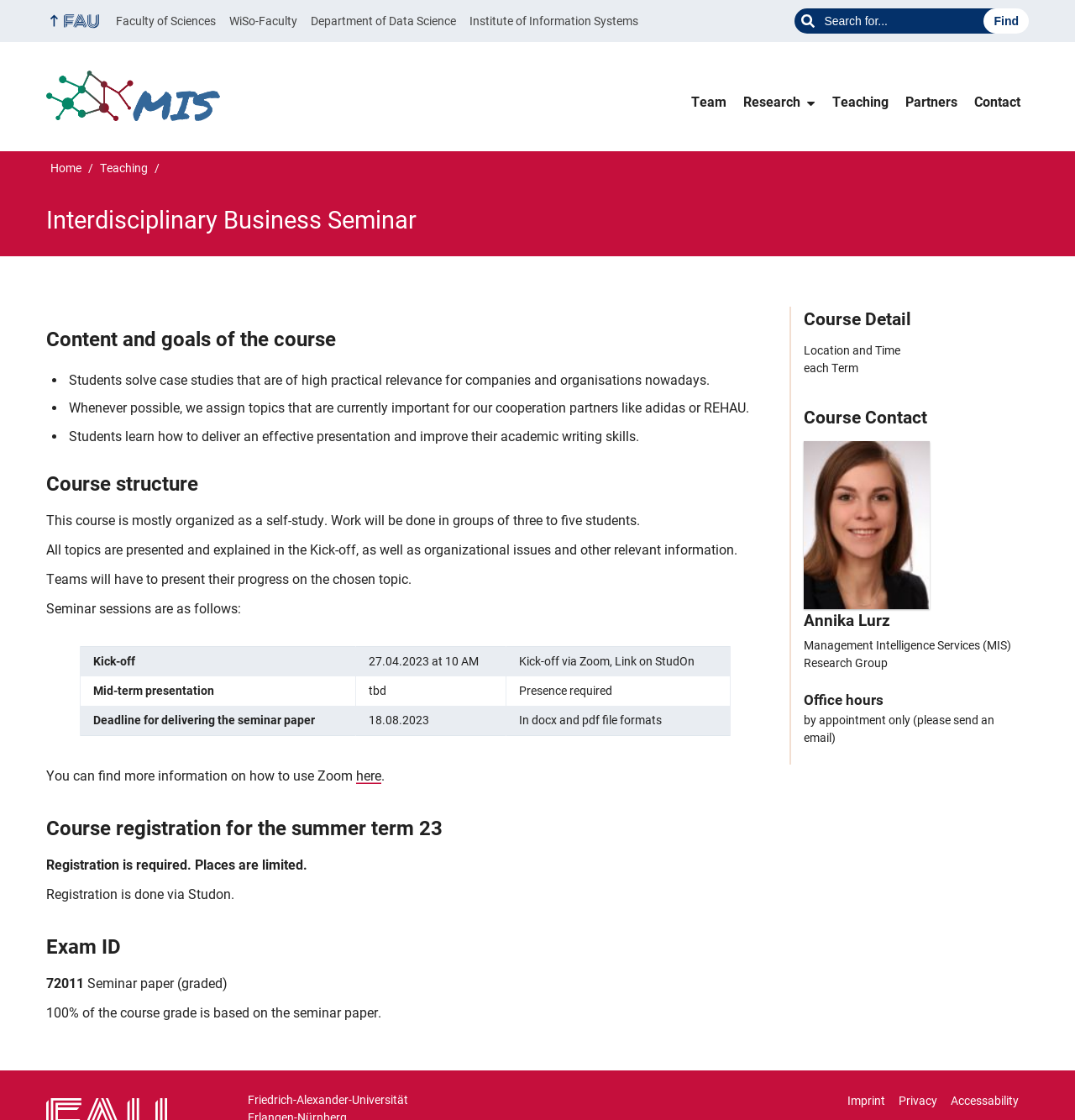Identify the bounding box coordinates of the element that should be clicked to fulfill this task: "Search the website". The coordinates should be provided as four float numbers between 0 and 1, i.e., [left, top, right, bottom].

[0.739, 0.004, 0.957, 0.034]